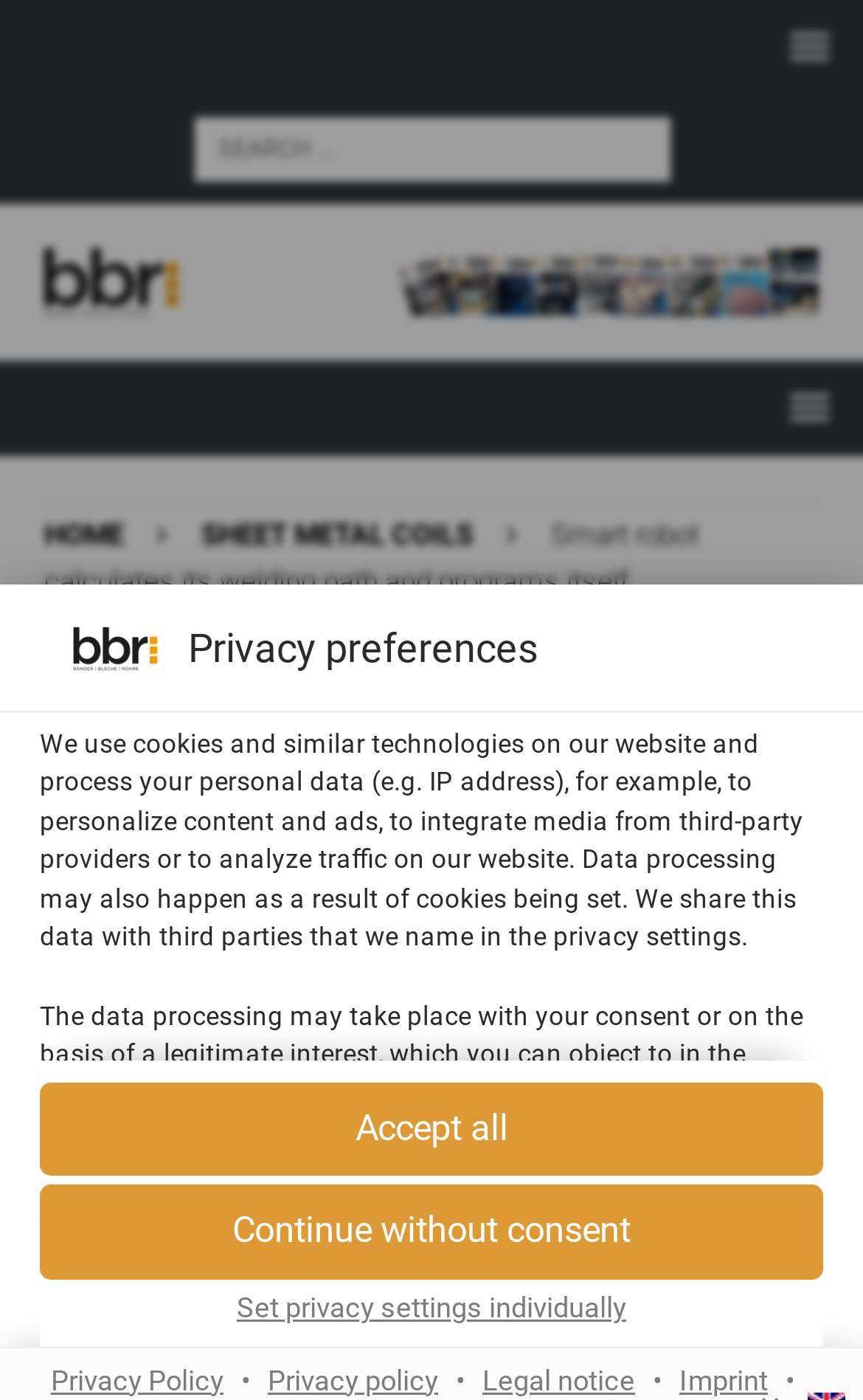Could you find the bounding box coordinates of the clickable area to complete this instruction: "View privacy policy"?

[0.551, 0.825, 0.738, 0.847]